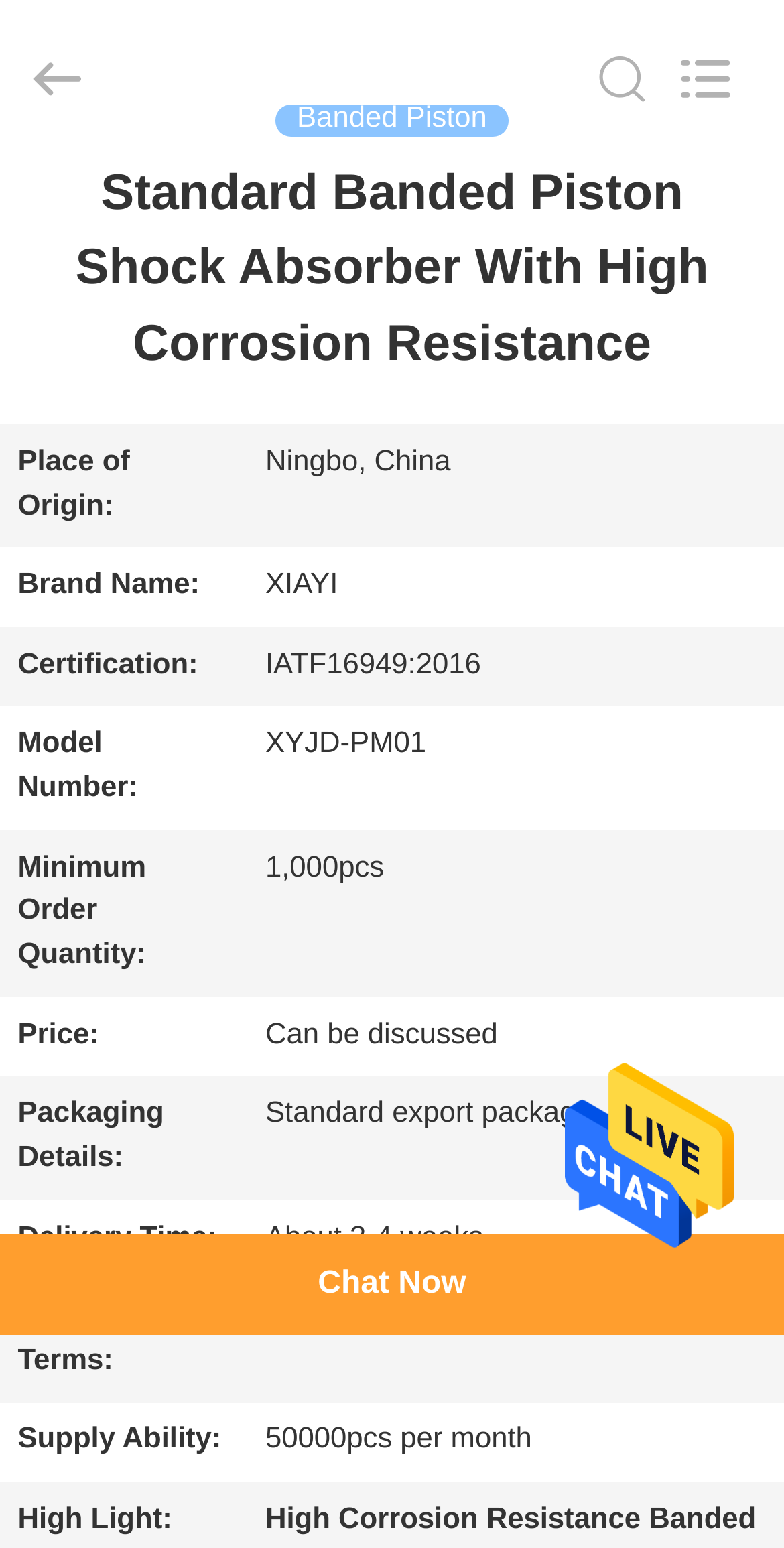Please provide the bounding box coordinates in the format (top-left x, top-left y, bottom-right x, bottom-right y). Remember, all values are floating point numbers between 0 and 1. What is the bounding box coordinate of the region described as: Quality Control

[0.0, 0.533, 0.313, 0.618]